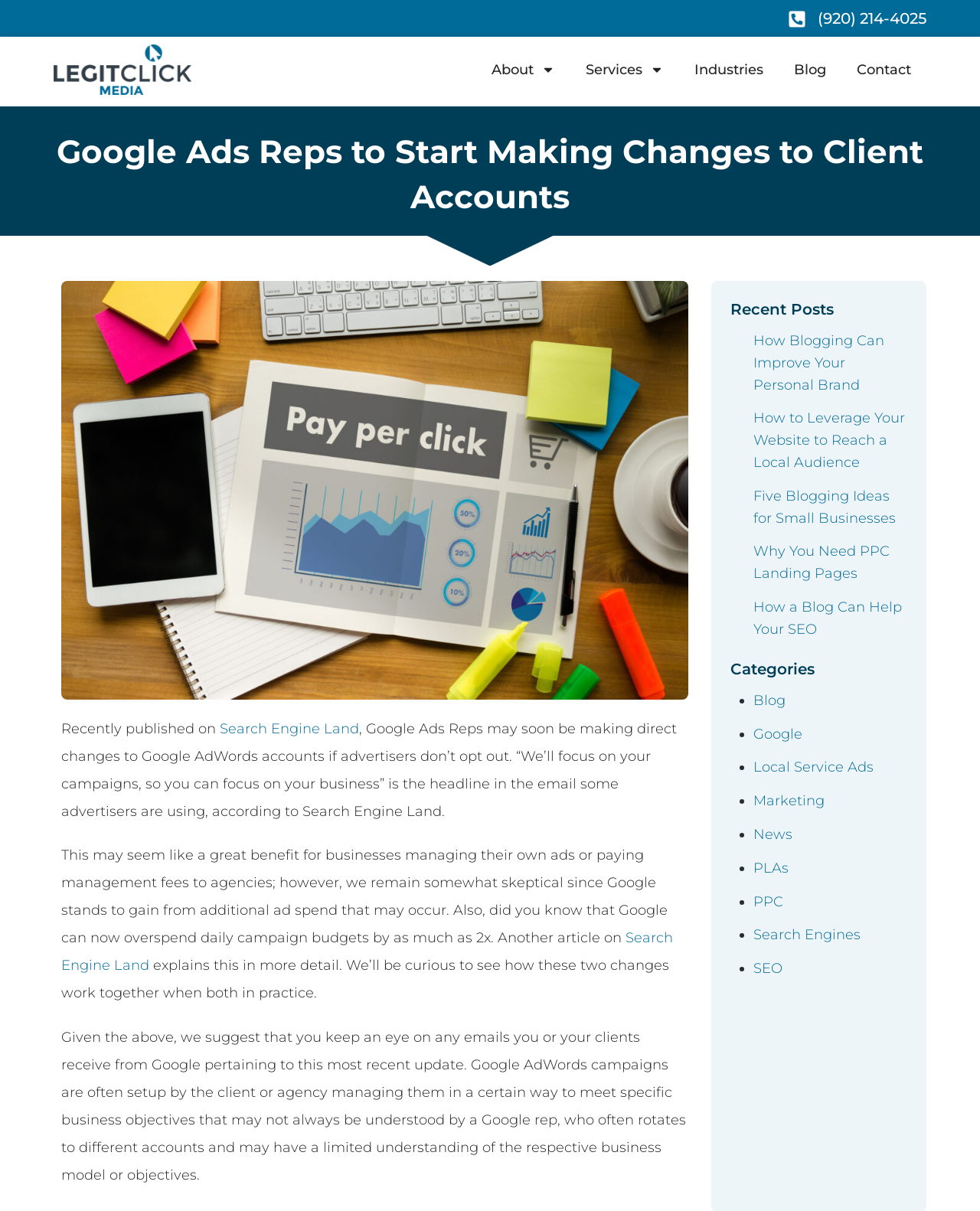Locate the bounding box coordinates of the clickable area needed to fulfill the instruction: "Click the 'About' link".

[0.486, 0.041, 0.582, 0.074]